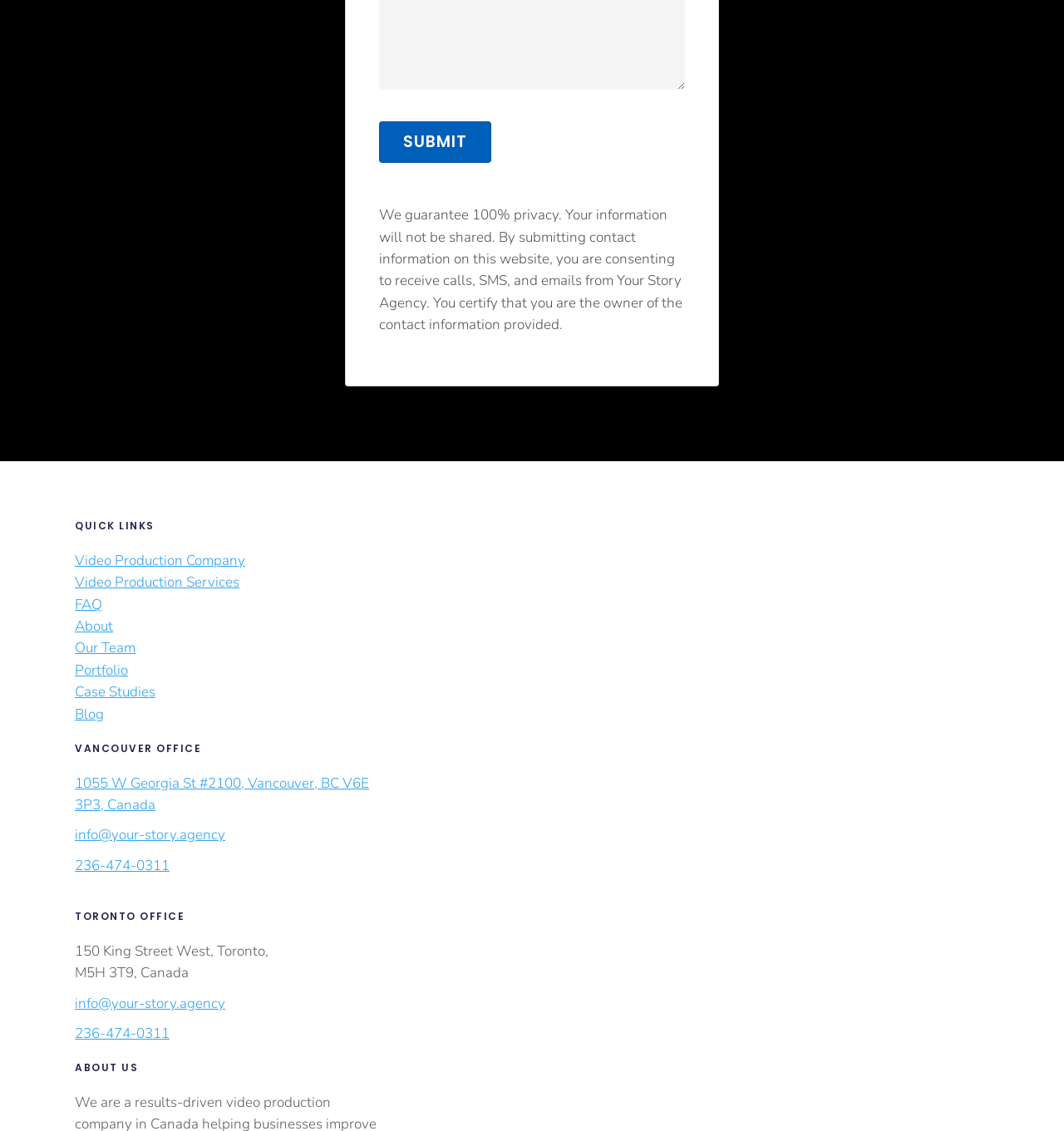How many offices does the company have?
Answer the question with a single word or phrase, referring to the image.

2